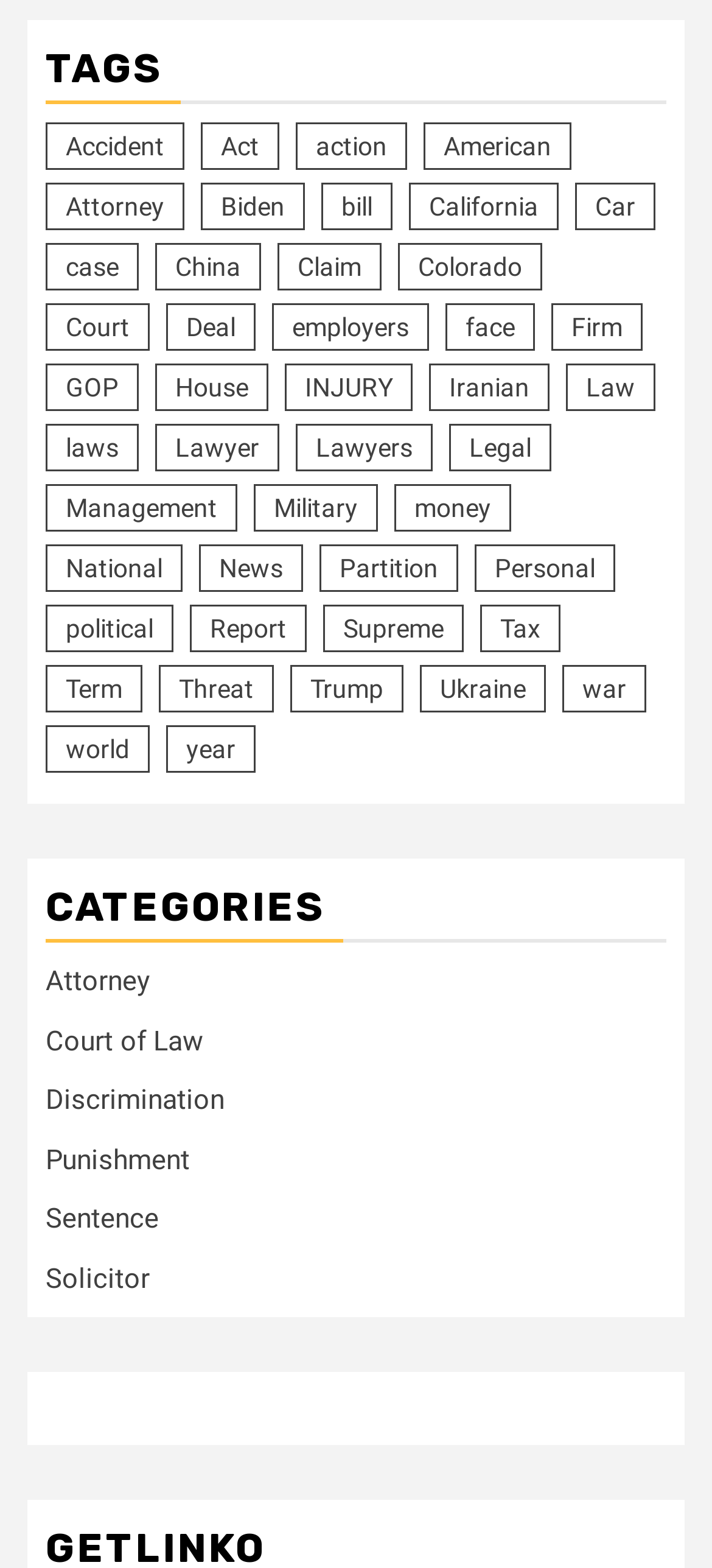Provide a one-word or one-phrase answer to the question:
What is the second tag after 'Accident'?

Act